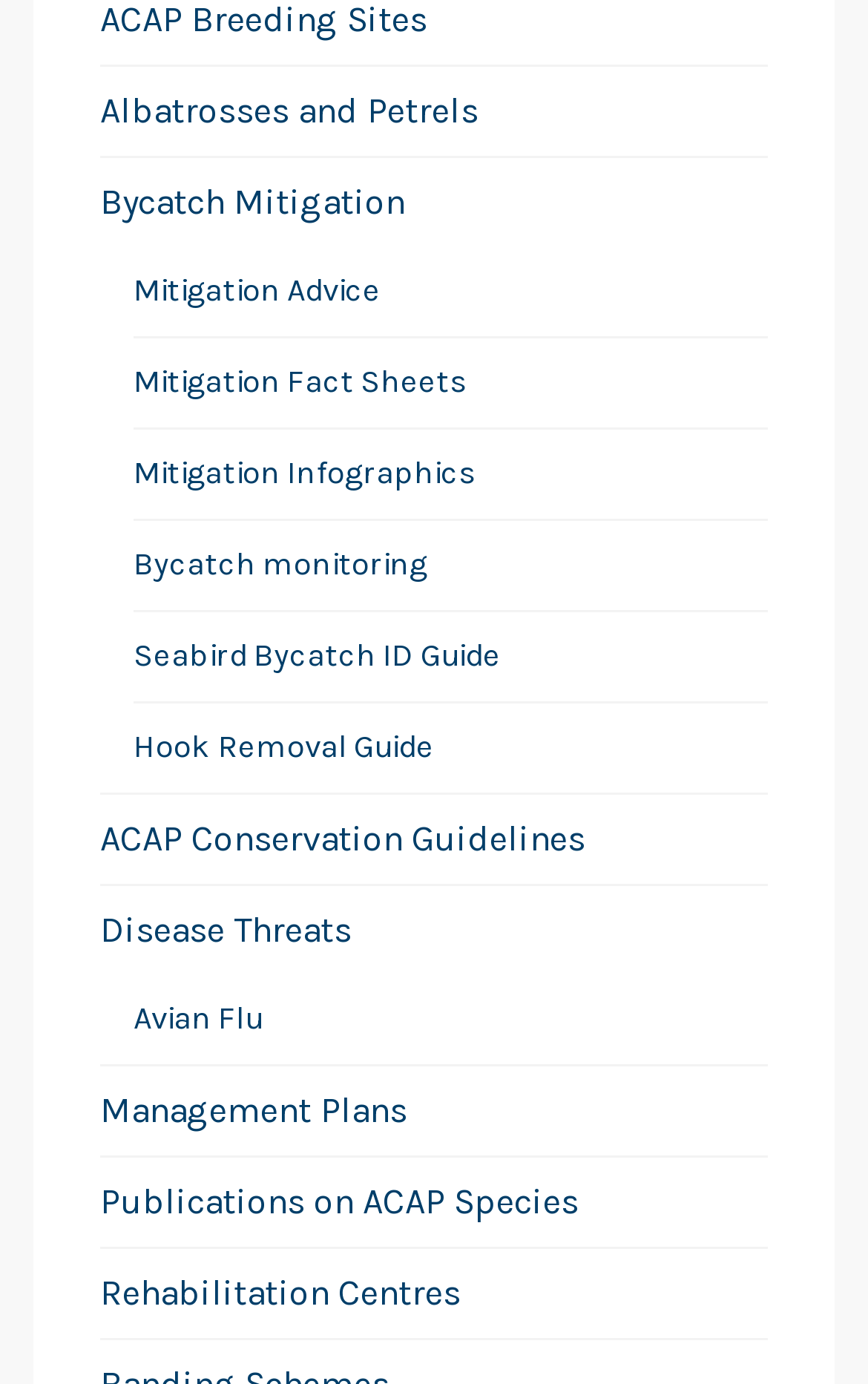Give a one-word or short phrase answer to this question: 
What is the topic of the link at the top of the webpage?

Albatrosses and Petrels